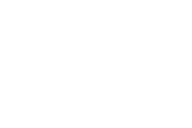Provide your answer to the question using just one word or phrase: What is the country of origin of the tobacco wraps?

America